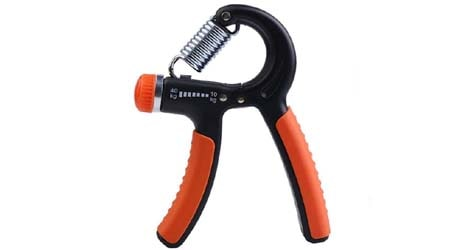What is the purpose of the hand grip strengthener?
Please answer the question with as much detail as possible using the screenshot.

The caption explains that the hand grip strengthener is designed for 'enhancing grip strength' and is ideal for 'strength training, rehabilitation exercises, and enhancing overall hand and wrist endurance', which suggests that its primary purpose is to improve grip strength.